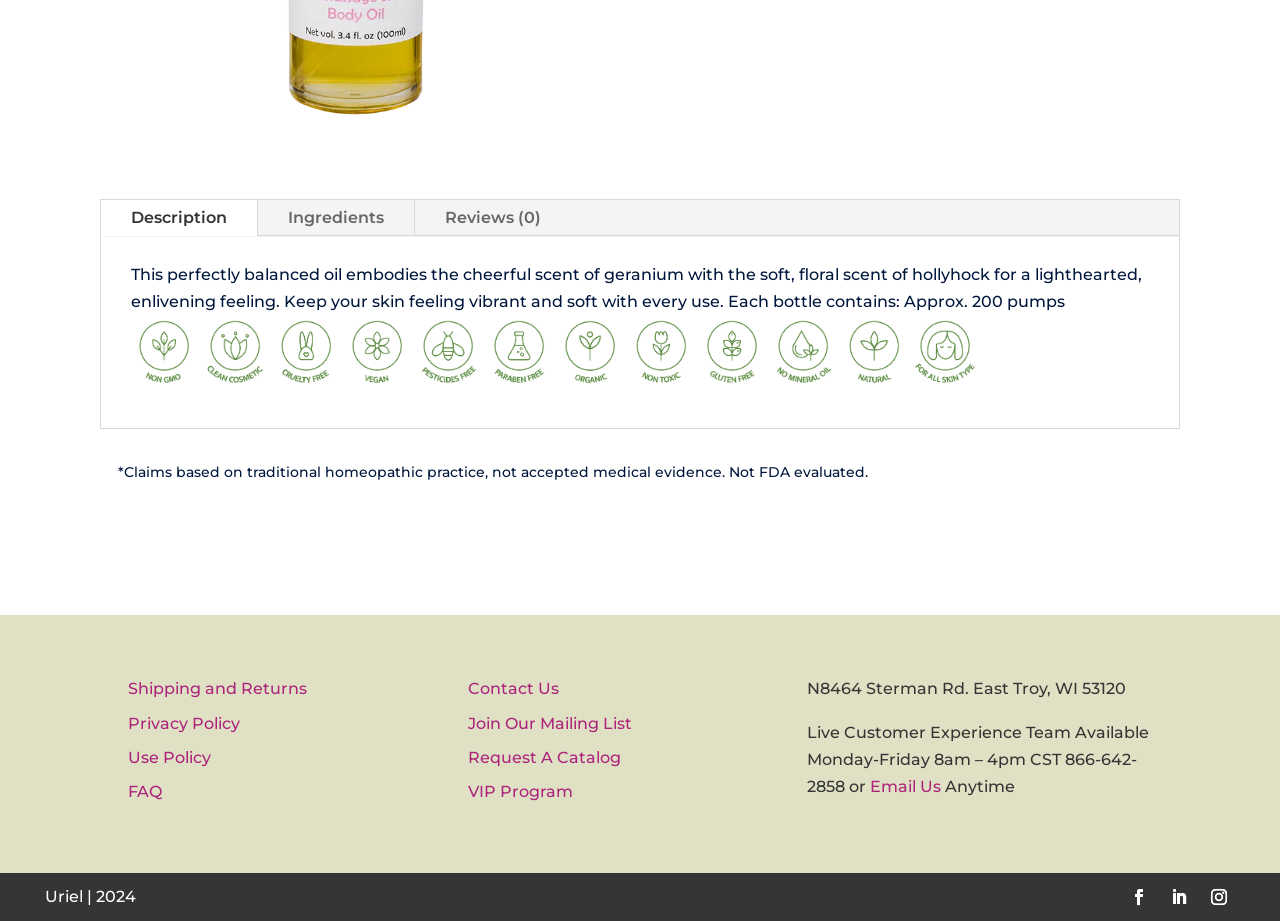Find the bounding box of the element with the following description: "Shipping and Returns". The coordinates must be four float numbers between 0 and 1, formatted as [left, top, right, bottom].

[0.1, 0.738, 0.24, 0.758]